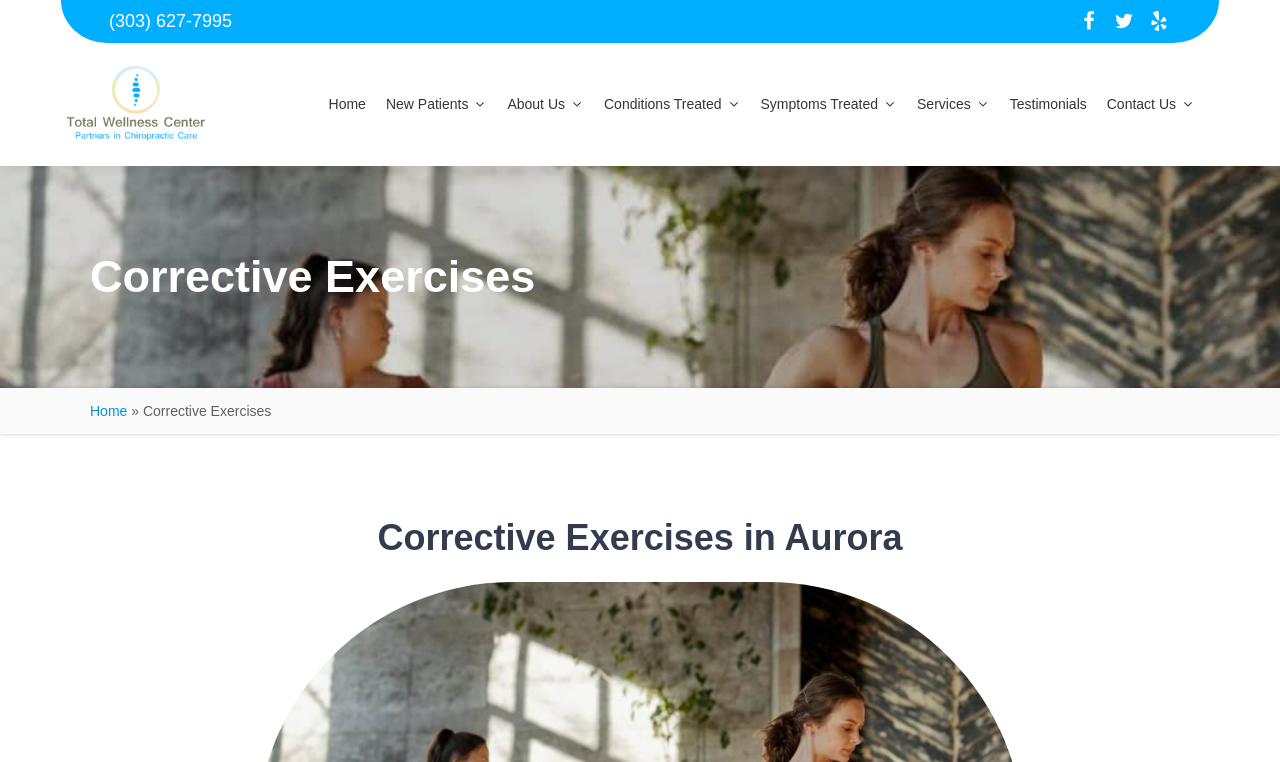Determine the bounding box coordinates of the section I need to click to execute the following instruction: "Contact Us". Provide the coordinates as four float numbers between 0 and 1, i.e., [left, top, right, bottom].

[0.853, 0.116, 0.938, 0.158]